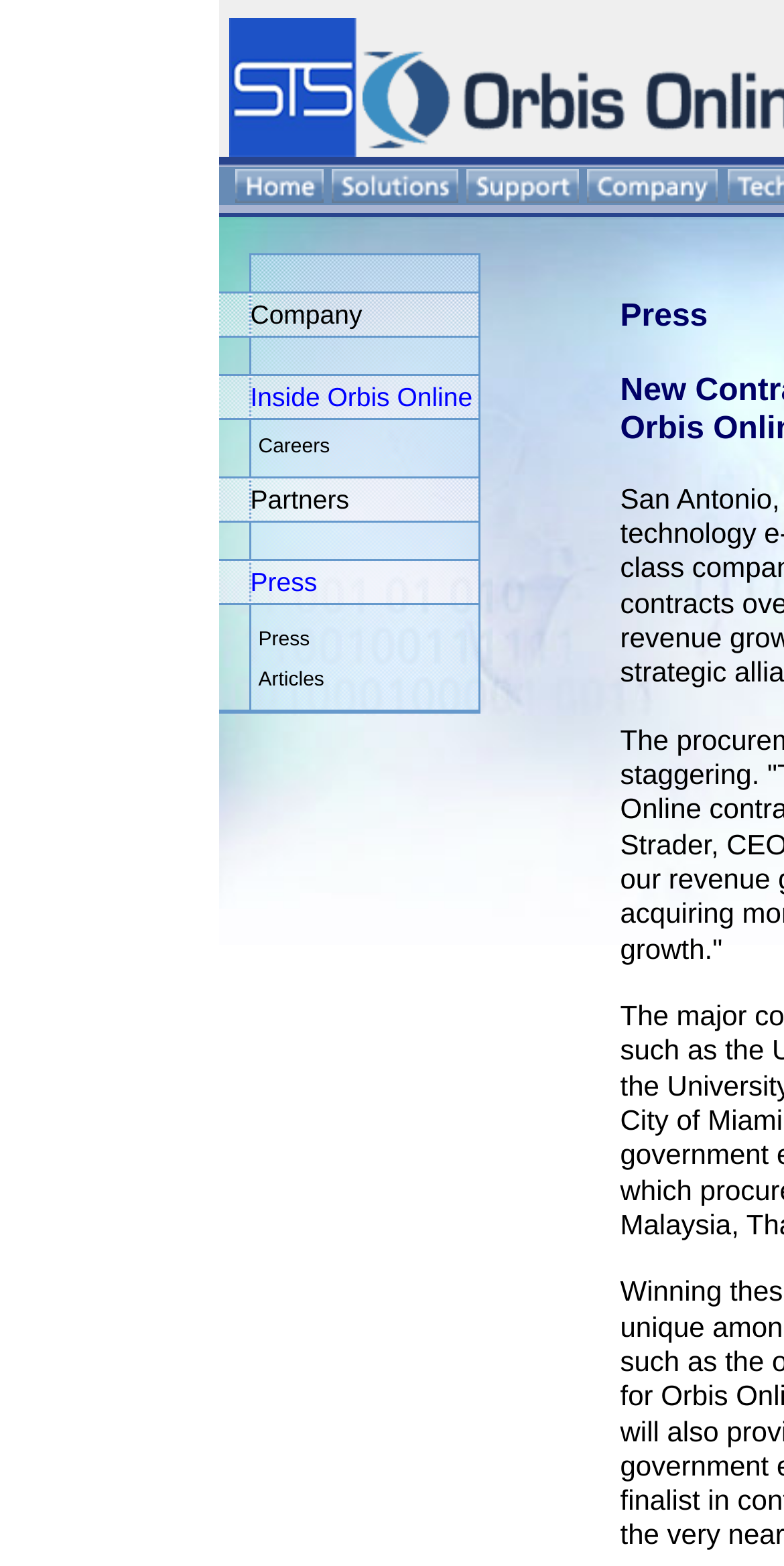Determine the bounding box for the UI element that matches this description: "Inside Orbis Online".

[0.319, 0.244, 0.603, 0.263]